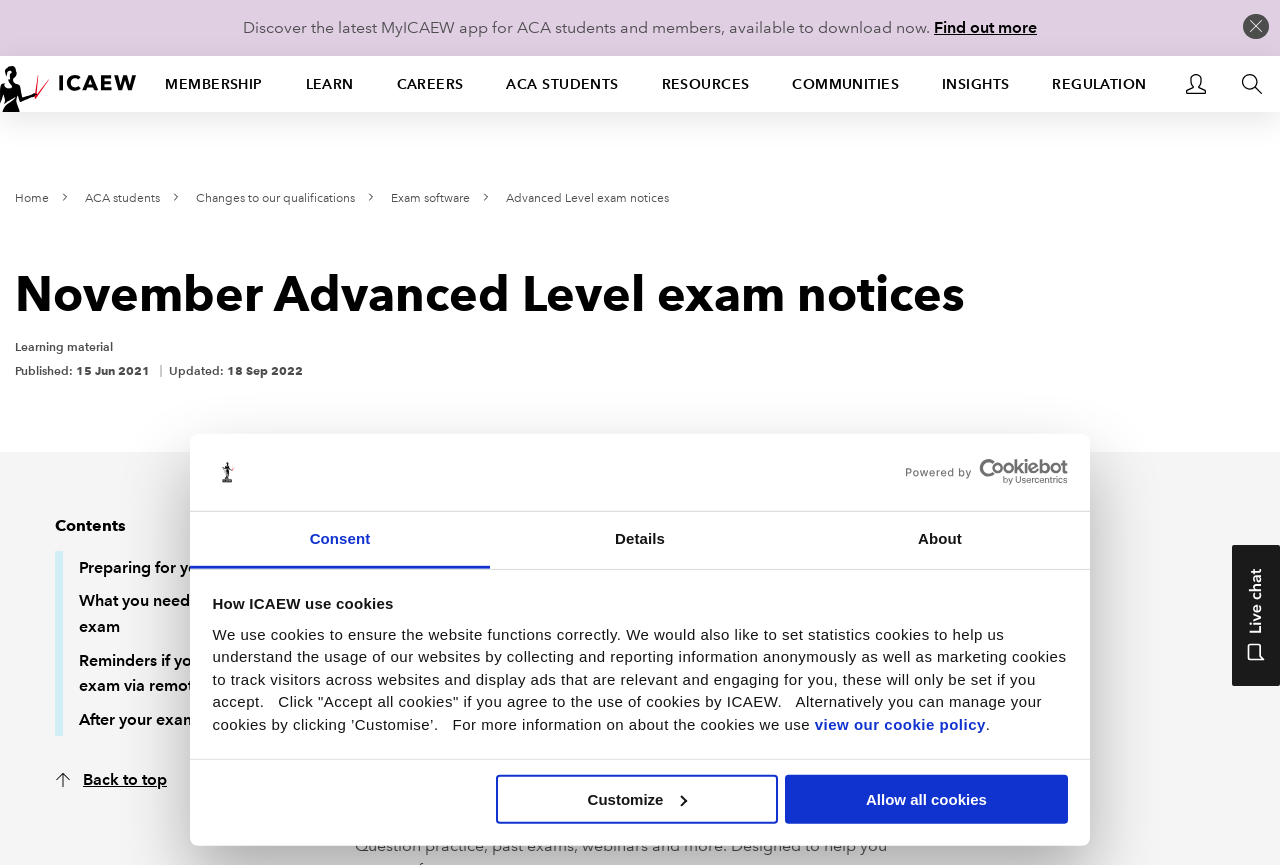Determine the coordinates of the bounding box that should be clicked to complete the instruction: "Click the 'Customize' button". The coordinates should be represented by four float numbers between 0 and 1: [left, top, right, bottom].

[0.387, 0.896, 0.608, 0.952]